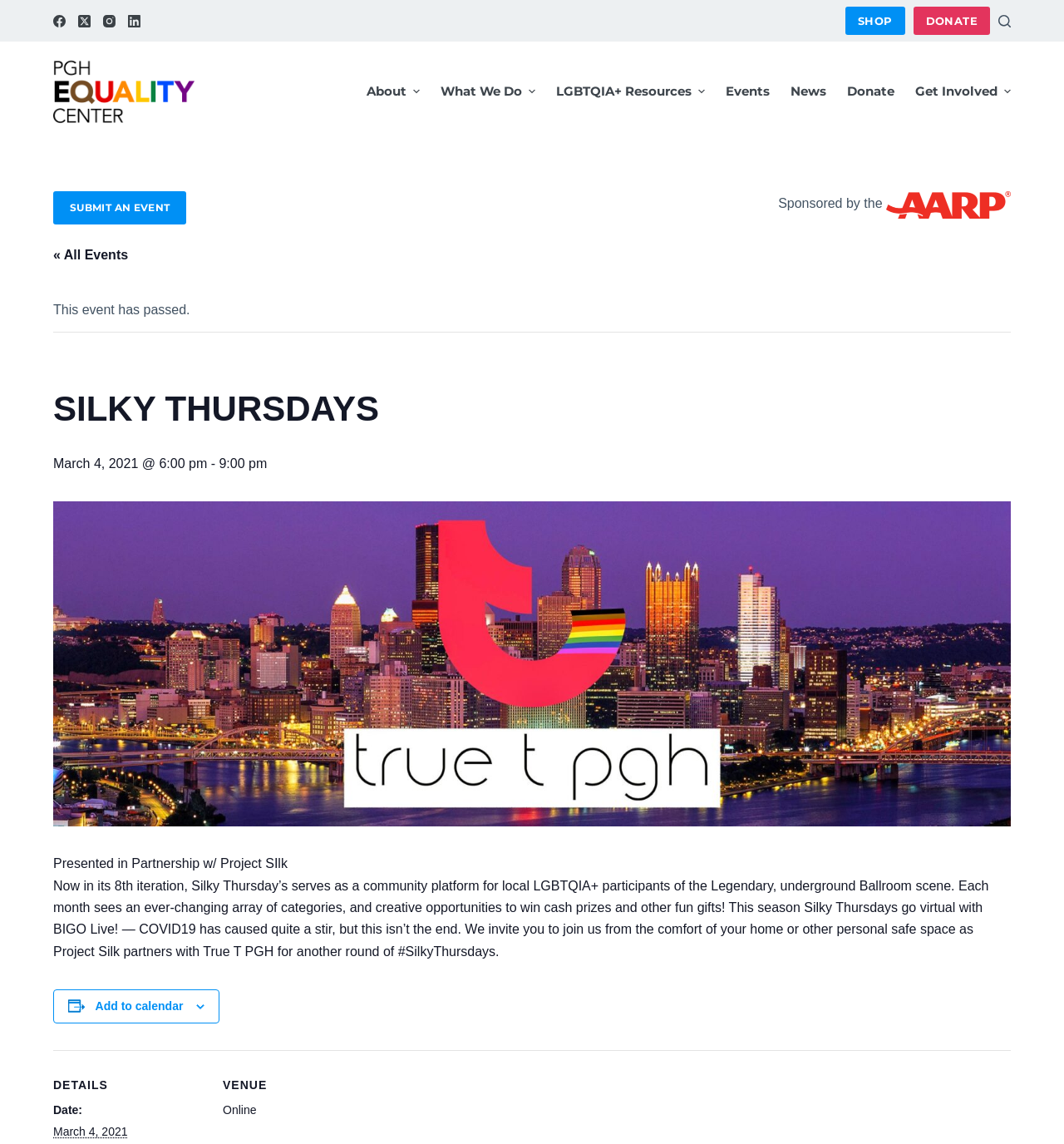Using a single word or phrase, answer the following question: 
What can participants win at Silky Thursdays?

Cash prizes and other fun gifts